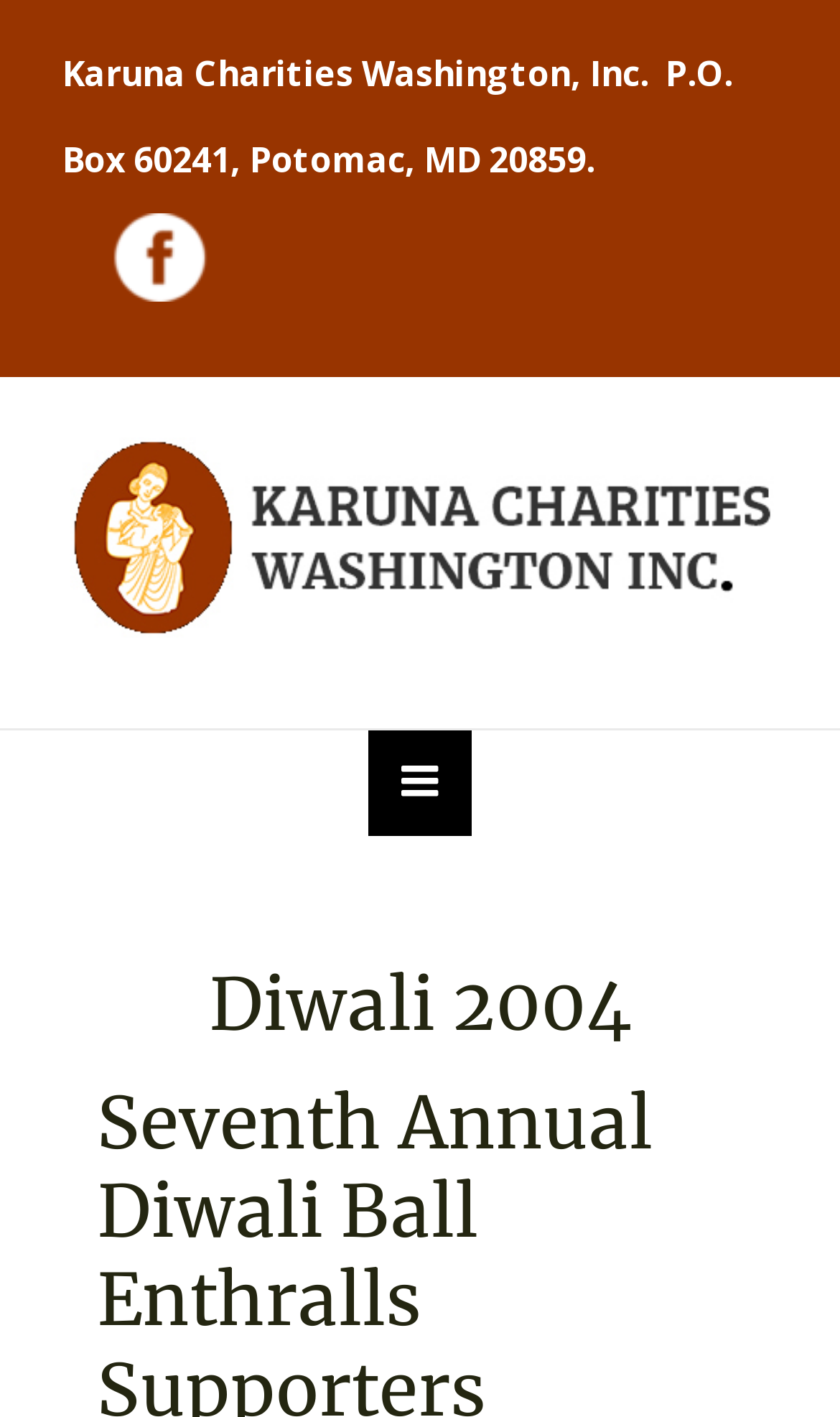Please analyze the image and provide a thorough answer to the question:
What is the name of the organization?

I found the name of the organization by looking at the link element that contains the description of the organization, which starts with 'Karuna, which means compassion in Sanskrit...'.